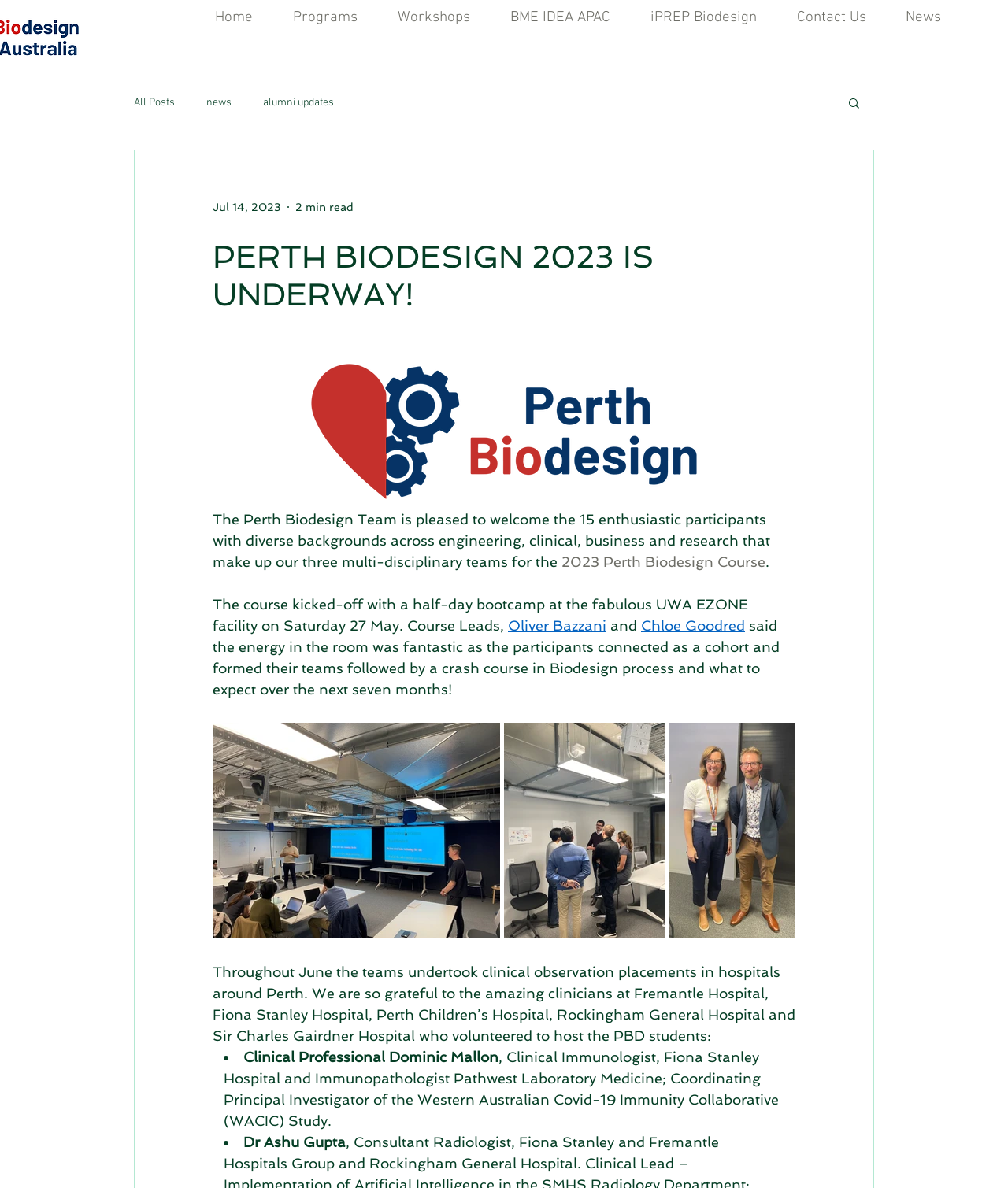How many teams are formed?
Please interpret the details in the image and answer the question thoroughly.

The answer can be inferred from the text 'make up our three multi-disciplinary teams for the' in the main content of the webpage.